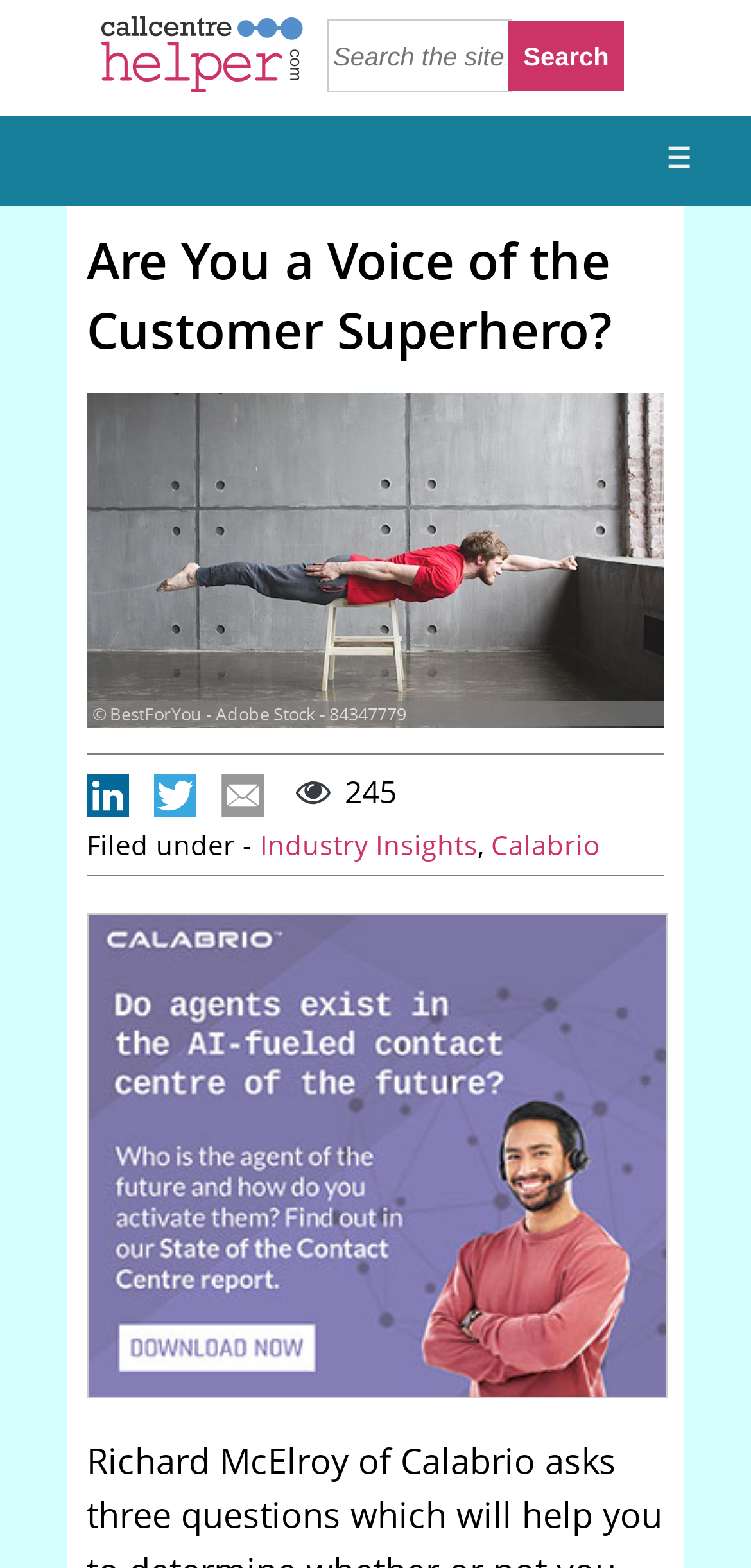Please give a succinct answer using a single word or phrase:
What is the caption of the image with a man in a superhero pose?

Man with a beard in the pose of a superhero